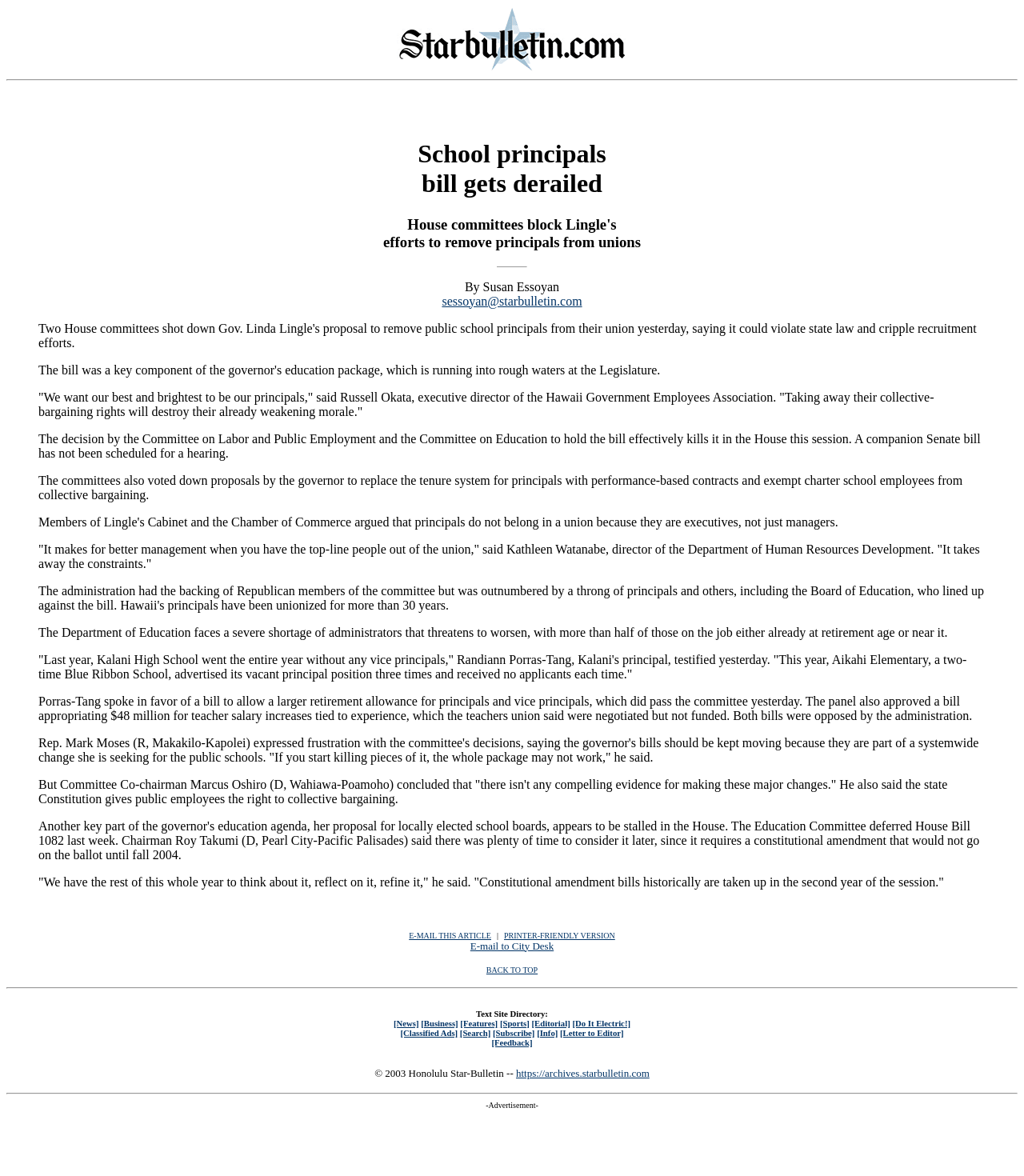How many times was the vacant principal position at Aikahi Elementary advertised?
Refer to the image and answer the question using a single word or phrase.

three times